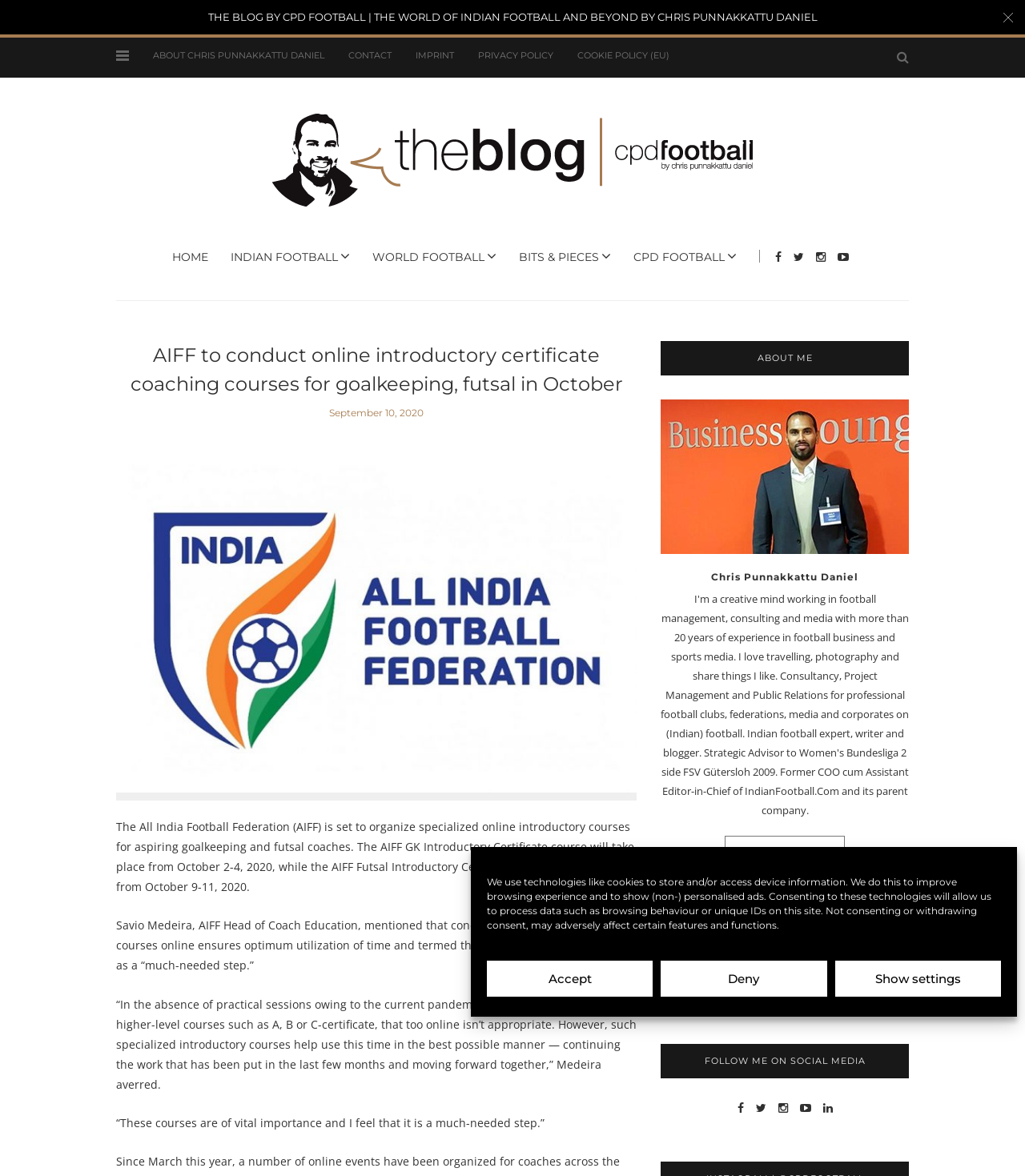Utilize the details in the image to thoroughly answer the following question: What is the purpose of the online introductory courses?

According to the article, the online introductory courses are being organized to utilize time during the pandemic situation, when practical sessions are not possible.